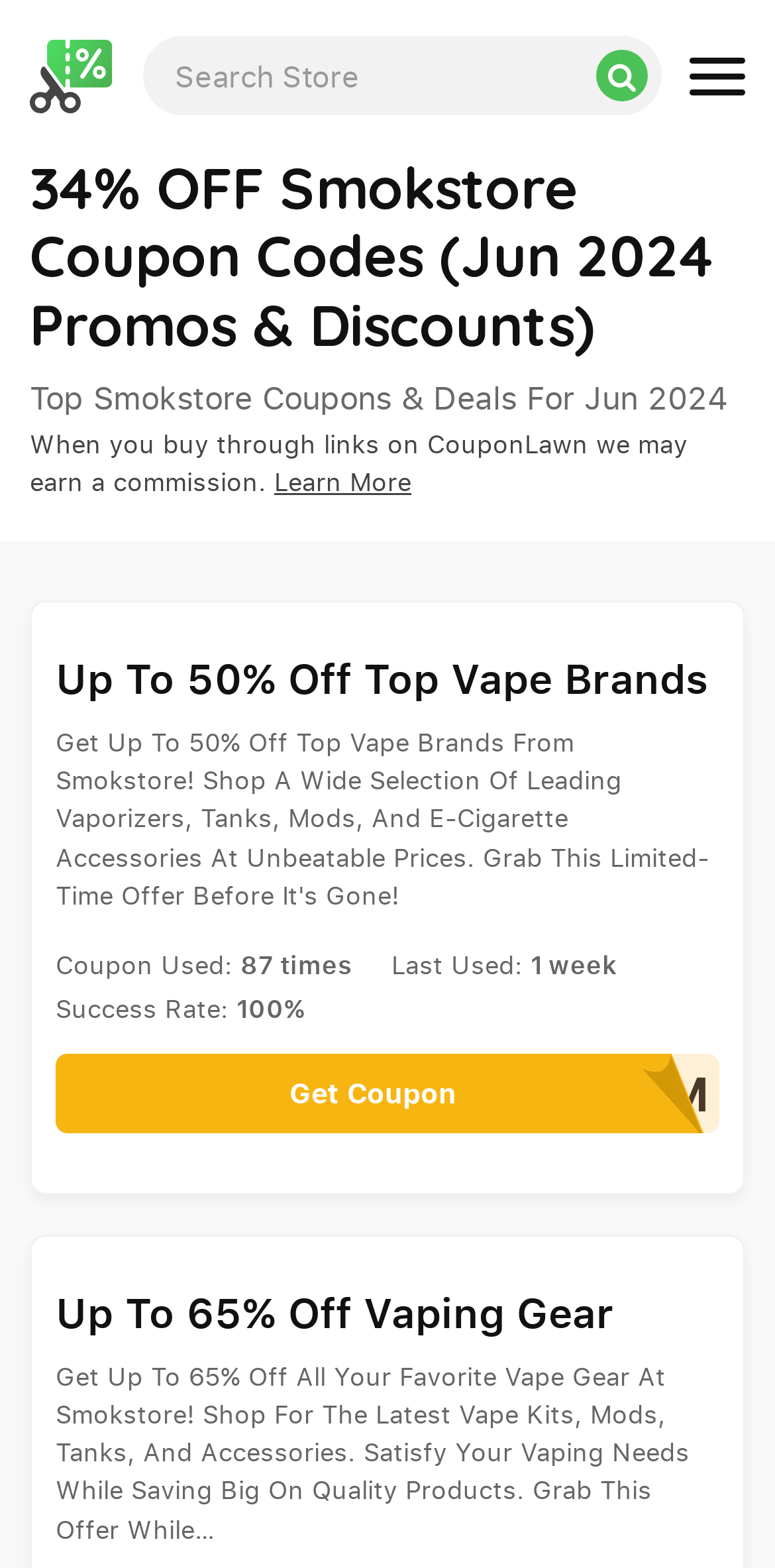How many times was the coupon used?
Refer to the image and answer the question using a single word or phrase.

87 times